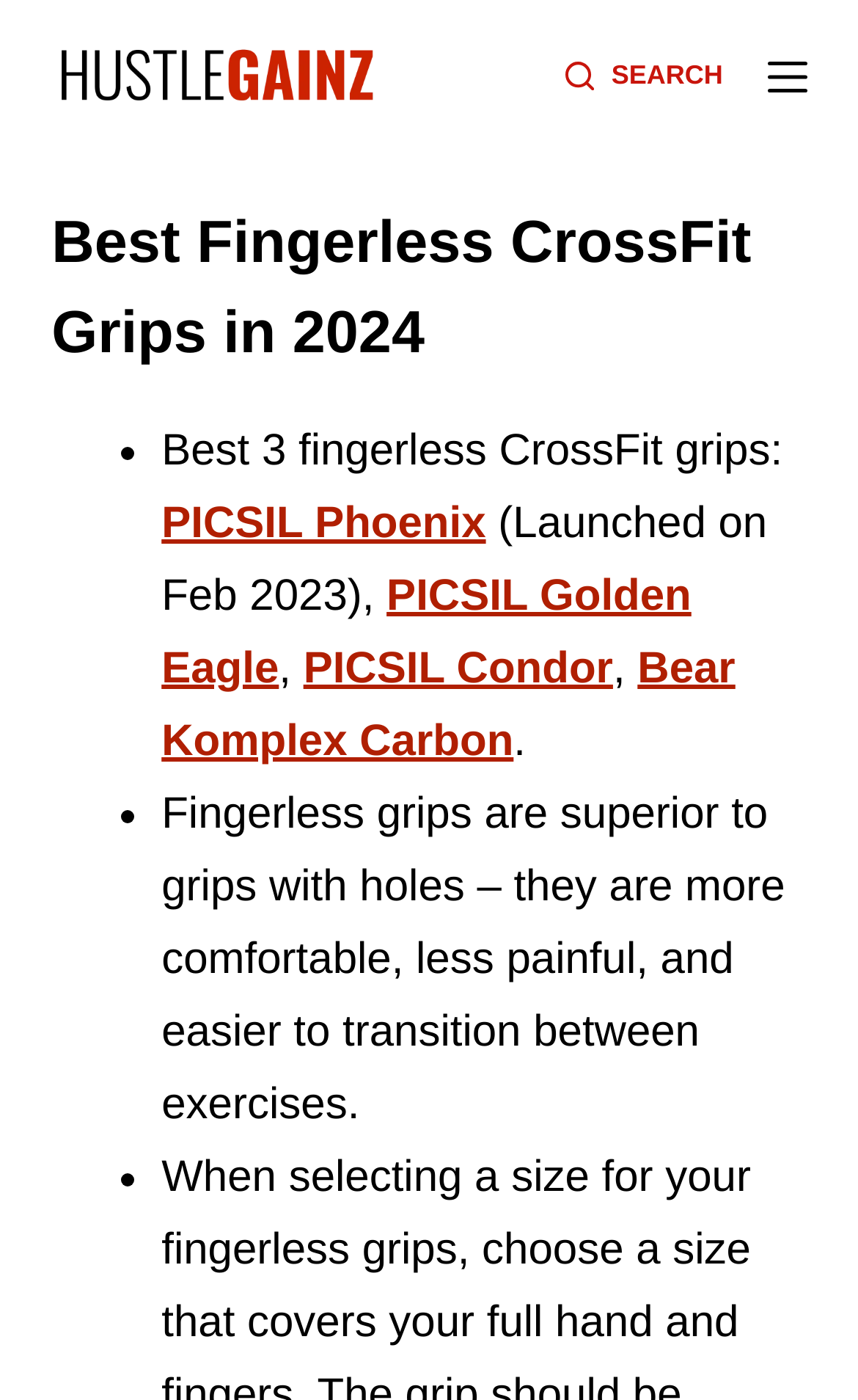Determine the bounding box coordinates of the clickable element to achieve the following action: 'Go to the PICSIL Phoenix product page'. Provide the coordinates as four float values between 0 and 1, formatted as [left, top, right, bottom].

[0.188, 0.357, 0.566, 0.392]